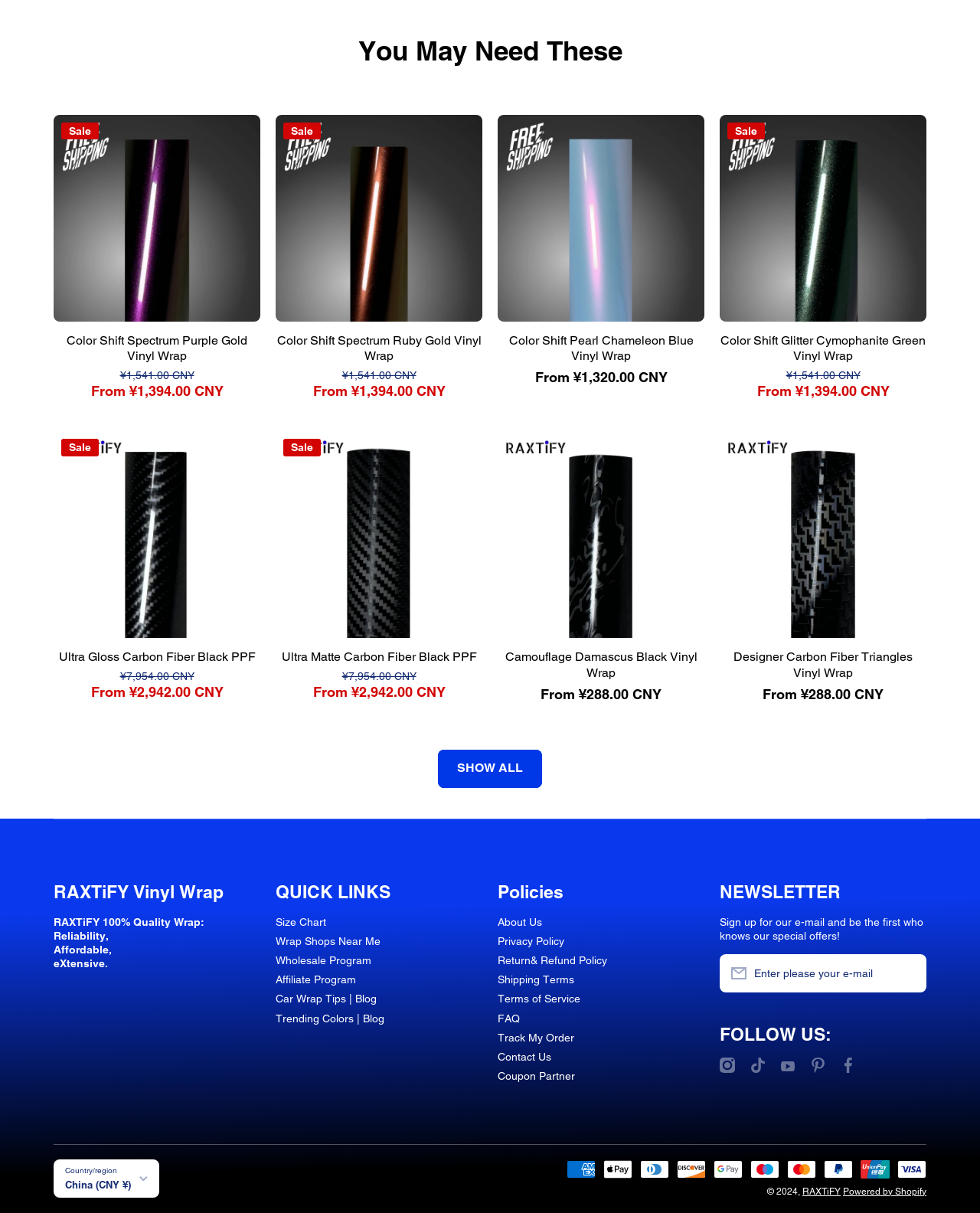How many vinyl wraps are displayed on this page?
Refer to the image and provide a detailed answer to the question.

I counted the number of links with 'Vinyl Wrap' in their text, and there are 12 of them.